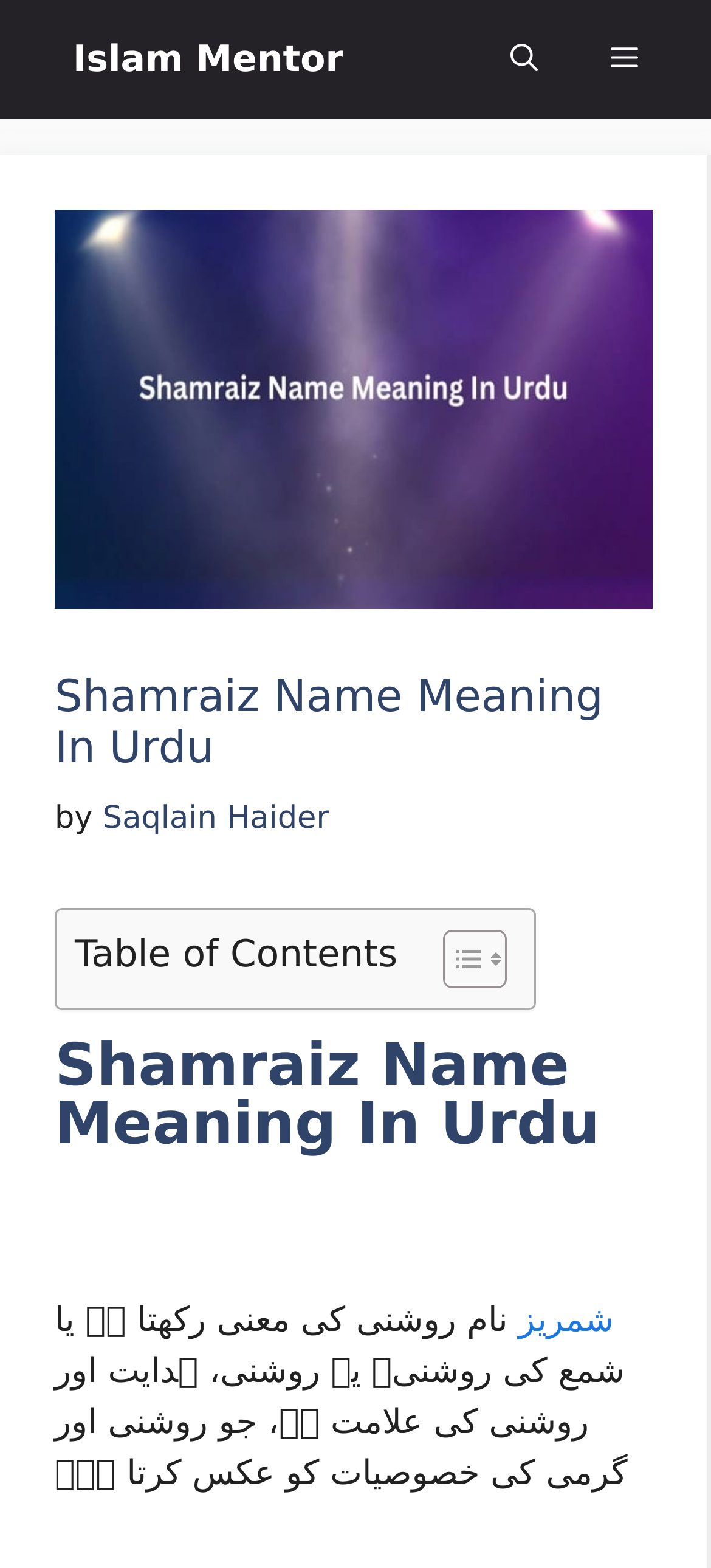Given the content of the image, can you provide a detailed answer to the question?
What is the purpose of the 'Toggle Table of Content' button?

The 'Toggle Table of Content' button is located in the table of contents section of the webpage, and its purpose is to allow users to show or hide the table of contents, making it easier to navigate the webpage.